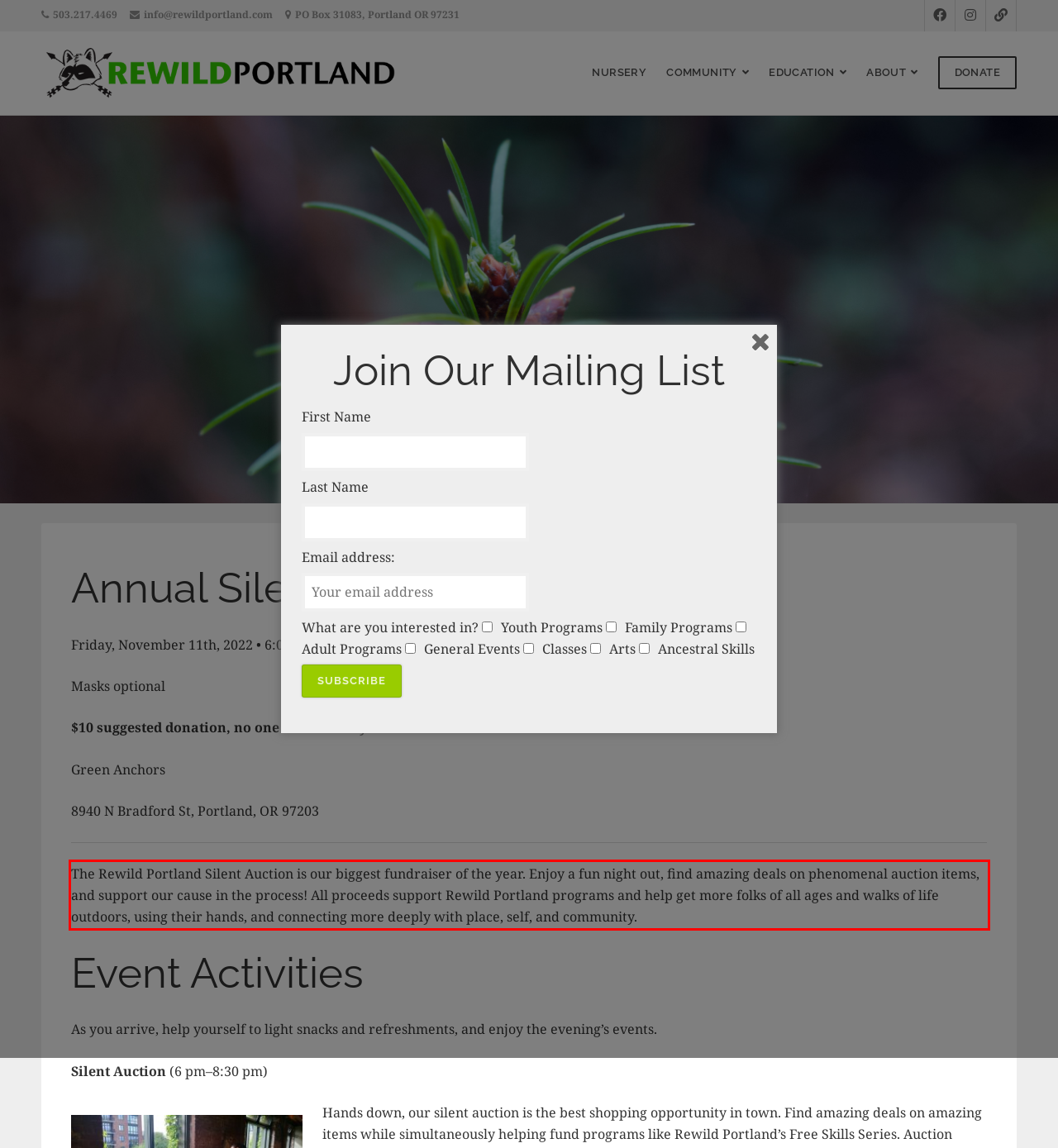Within the screenshot of the webpage, there is a red rectangle. Please recognize and generate the text content inside this red bounding box.

The Rewild Portland Silent Auction is our biggest fundraiser of the year. Enjoy a fun night out, find amazing deals on phenomenal auction items, and support our cause in the process! All proceeds support Rewild Portland programs and help get more folks of all ages and walks of life outdoors, using their hands, and connecting more deeply with place, self, and community.